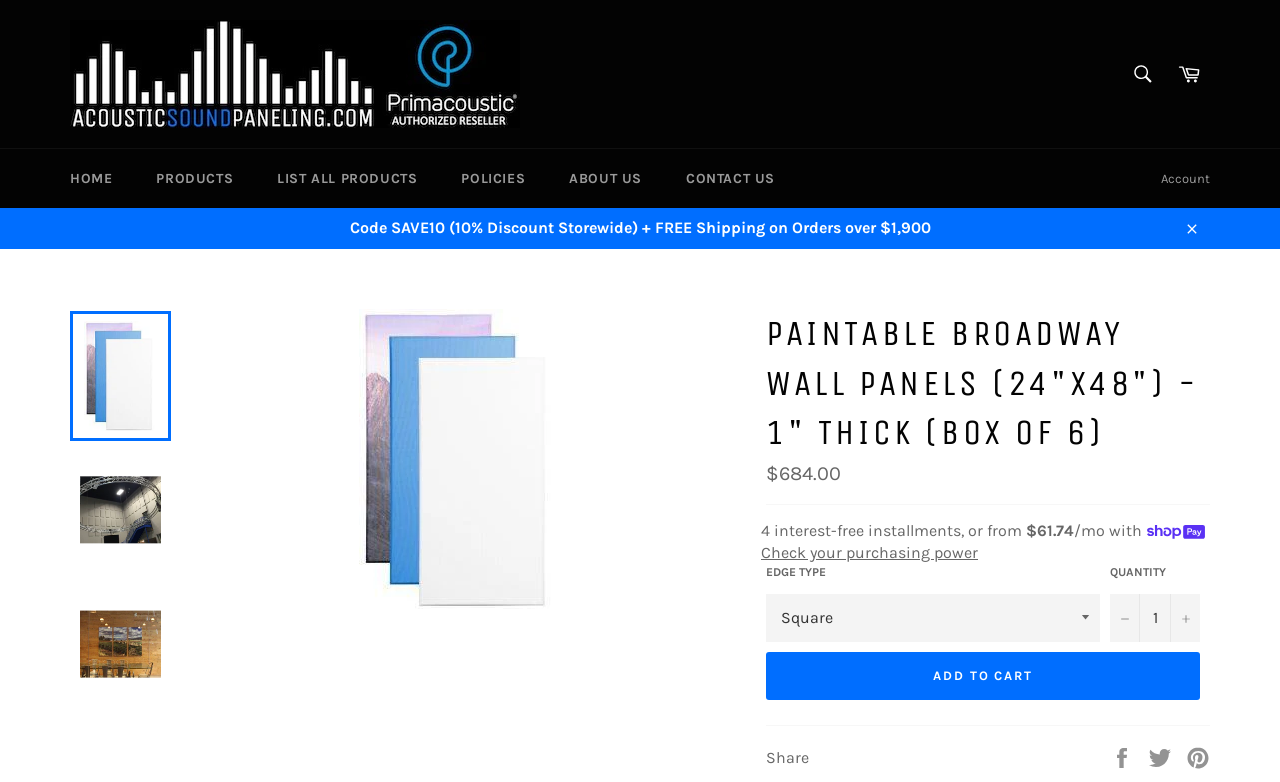Can you find the bounding box coordinates for the element that needs to be clicked to execute this instruction: "Click the 'Post Comment' button"? The coordinates should be given as four float numbers between 0 and 1, i.e., [left, top, right, bottom].

None